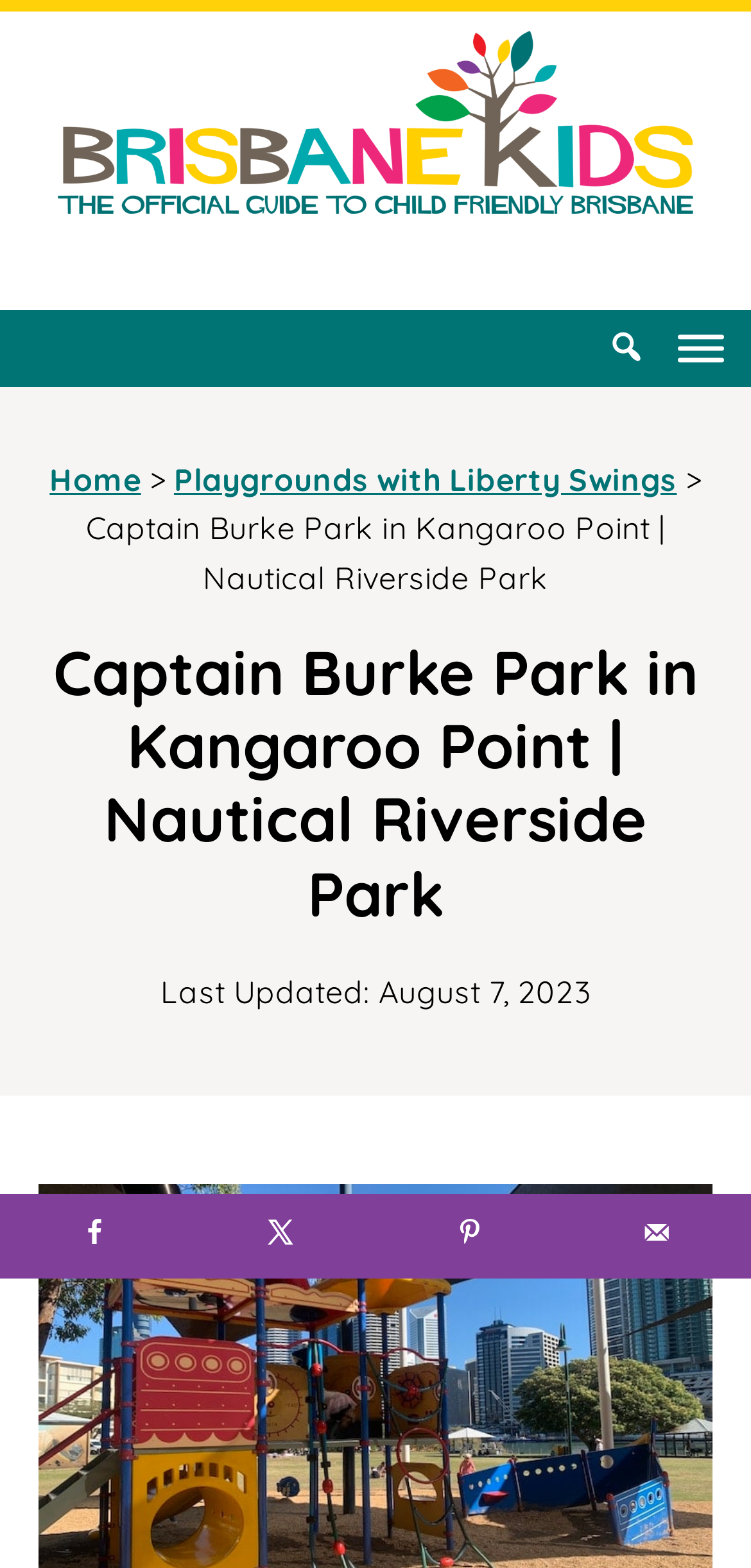What is the name of the park?
Look at the webpage screenshot and answer the question with a detailed explanation.

The name of the park can be found in the breadcrumbs navigation section, where it is written as 'Captain Burke Park in Kangaroo Point | Nautical Riverside Park'.